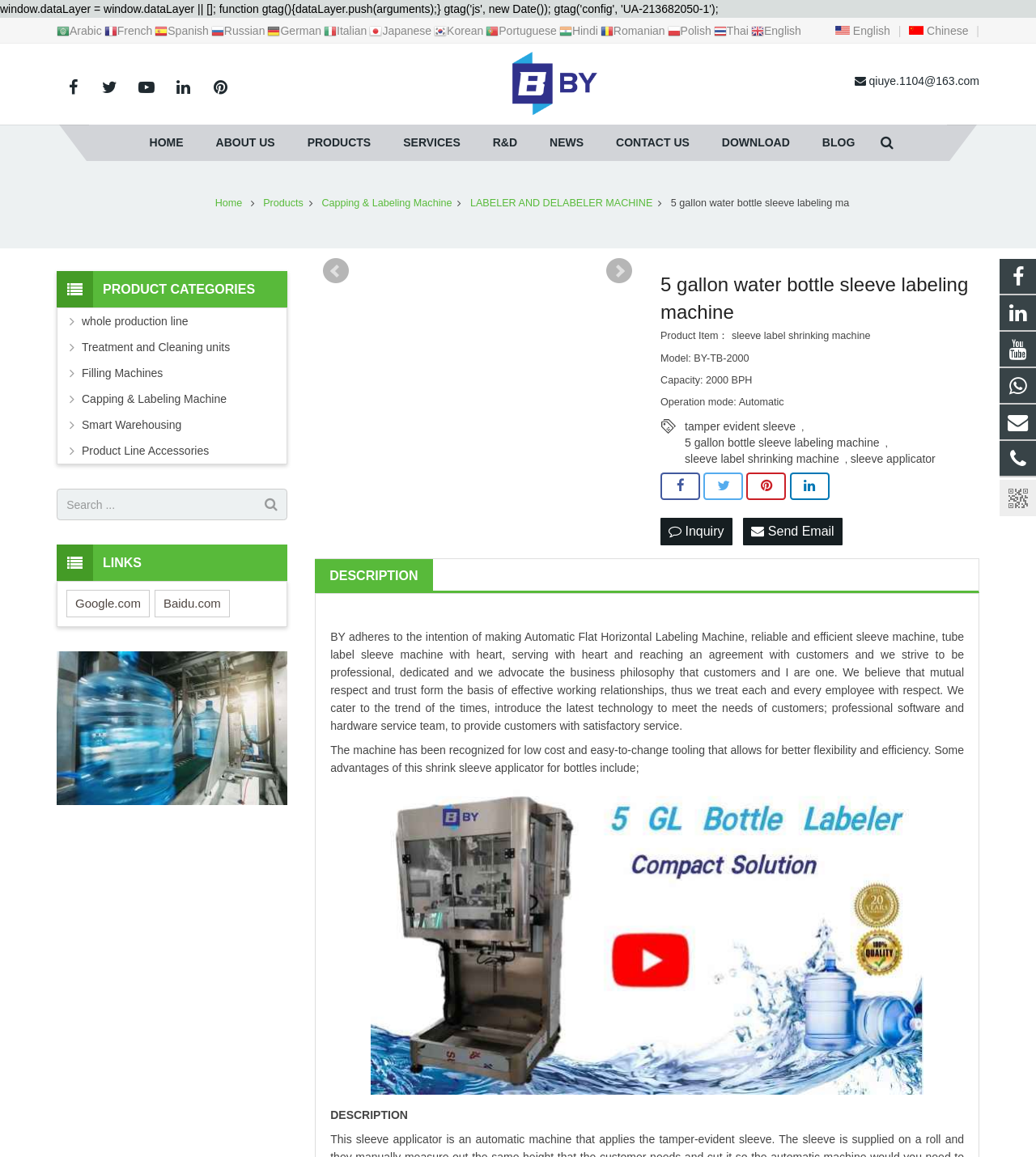Can you specify the bounding box coordinates for the region that should be clicked to fulfill this instruction: "Search for products".

[0.85, 0.11, 0.889, 0.137]